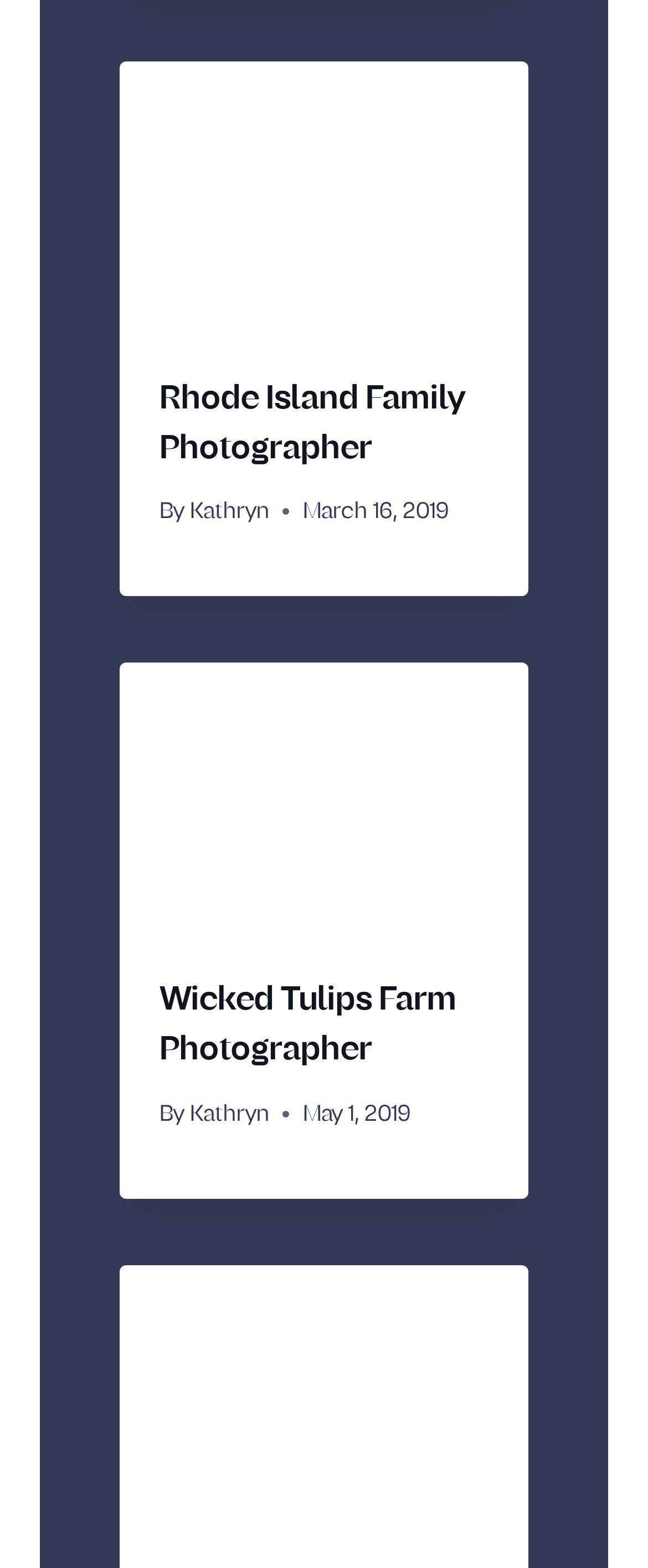Based on what you see in the screenshot, provide a thorough answer to this question: What is the photographer's name?

The photographer's name is mentioned in the webpage as 'By Kathryn' in two different sections, indicating that Kathryn is the photographer.